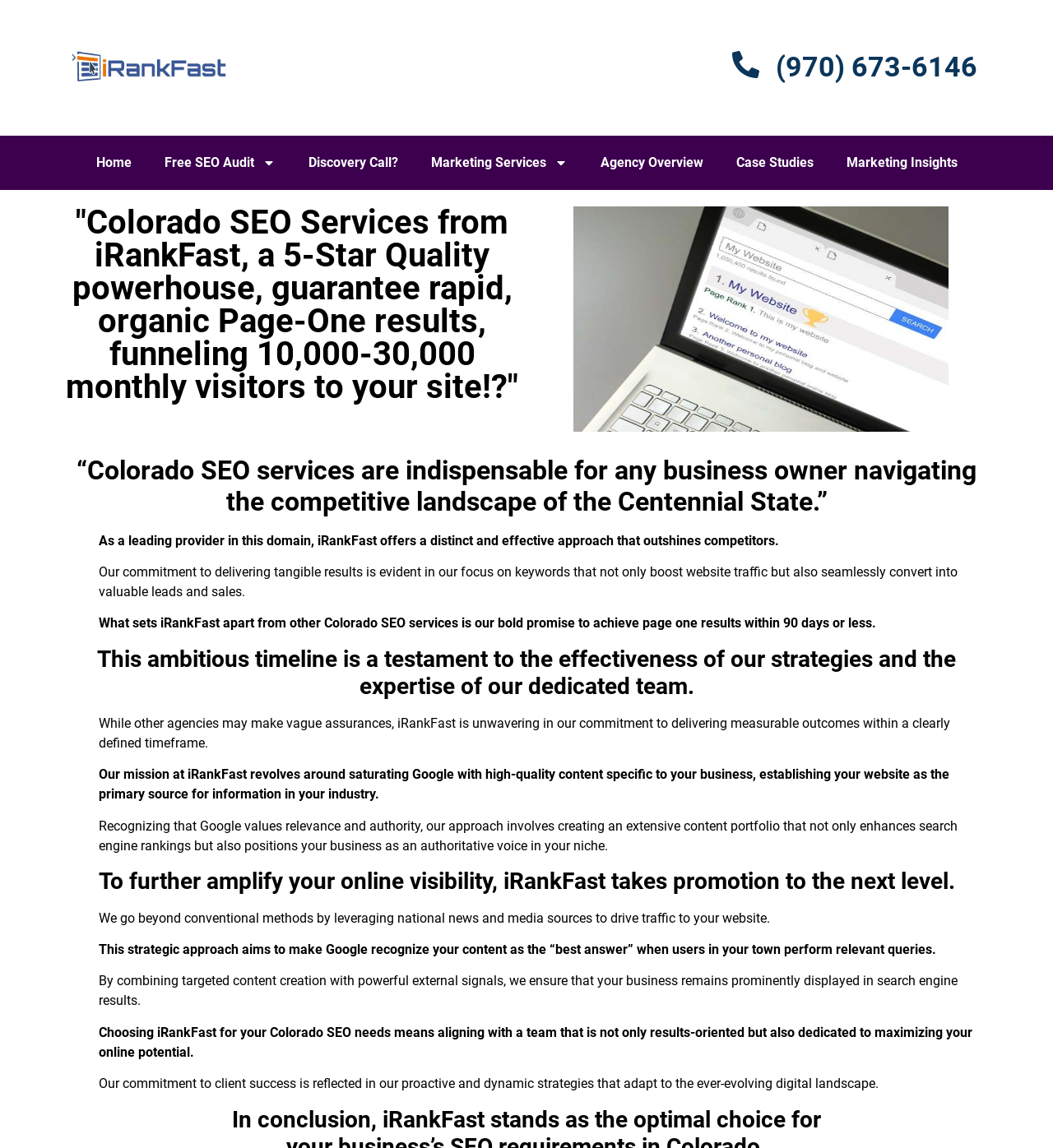Provide the bounding box coordinates of the area you need to click to execute the following instruction: "read about ecommerce case study".

None